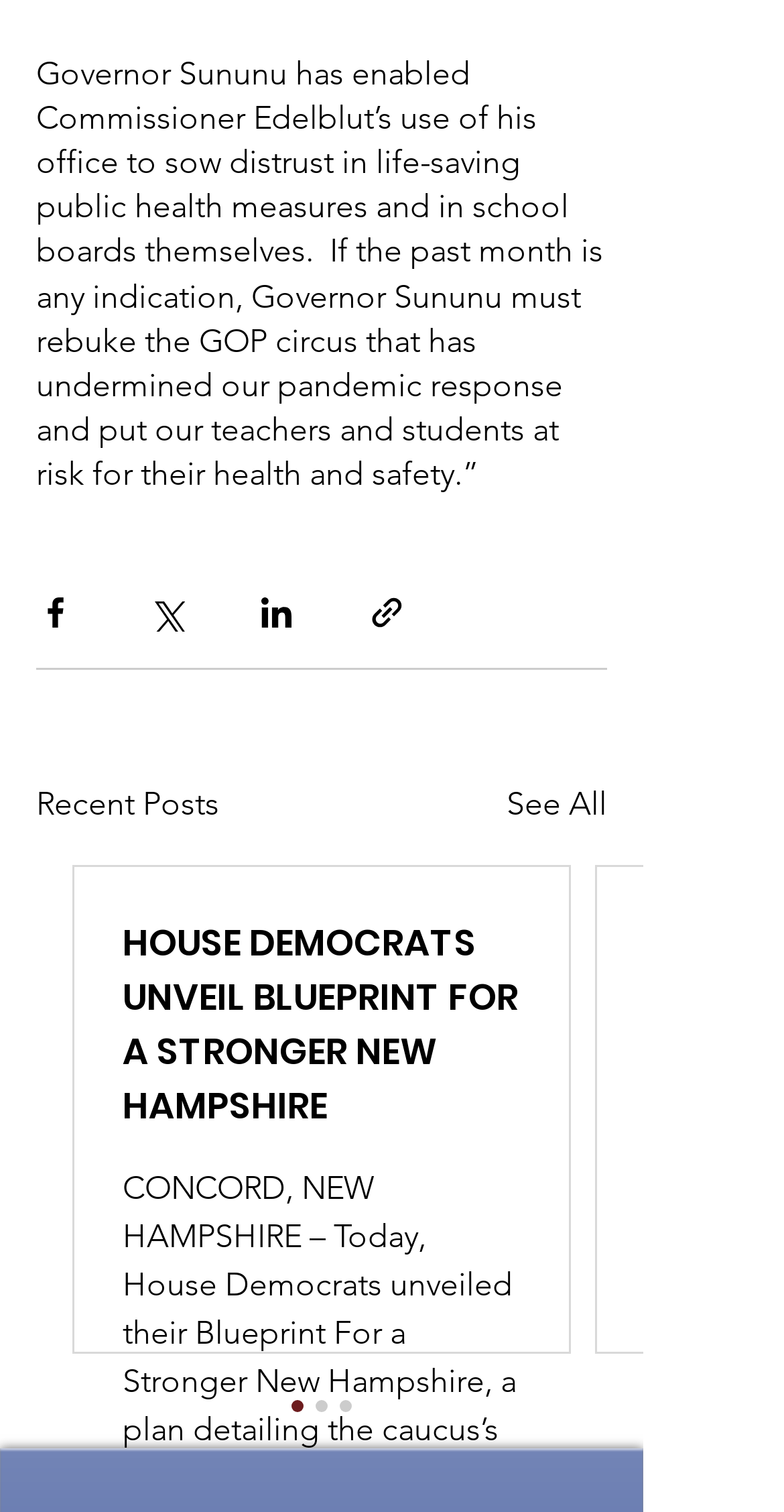What is the title of the article?
Please use the image to deliver a detailed and complete answer.

The question is asking about the title of the article on the webpage. According to the link element inside the article element, the title of the article is 'HOUSE DEMOCRATS UNVEIL BLUEPRINT FOR A STRONGER NEW HAMPSHIRE'.